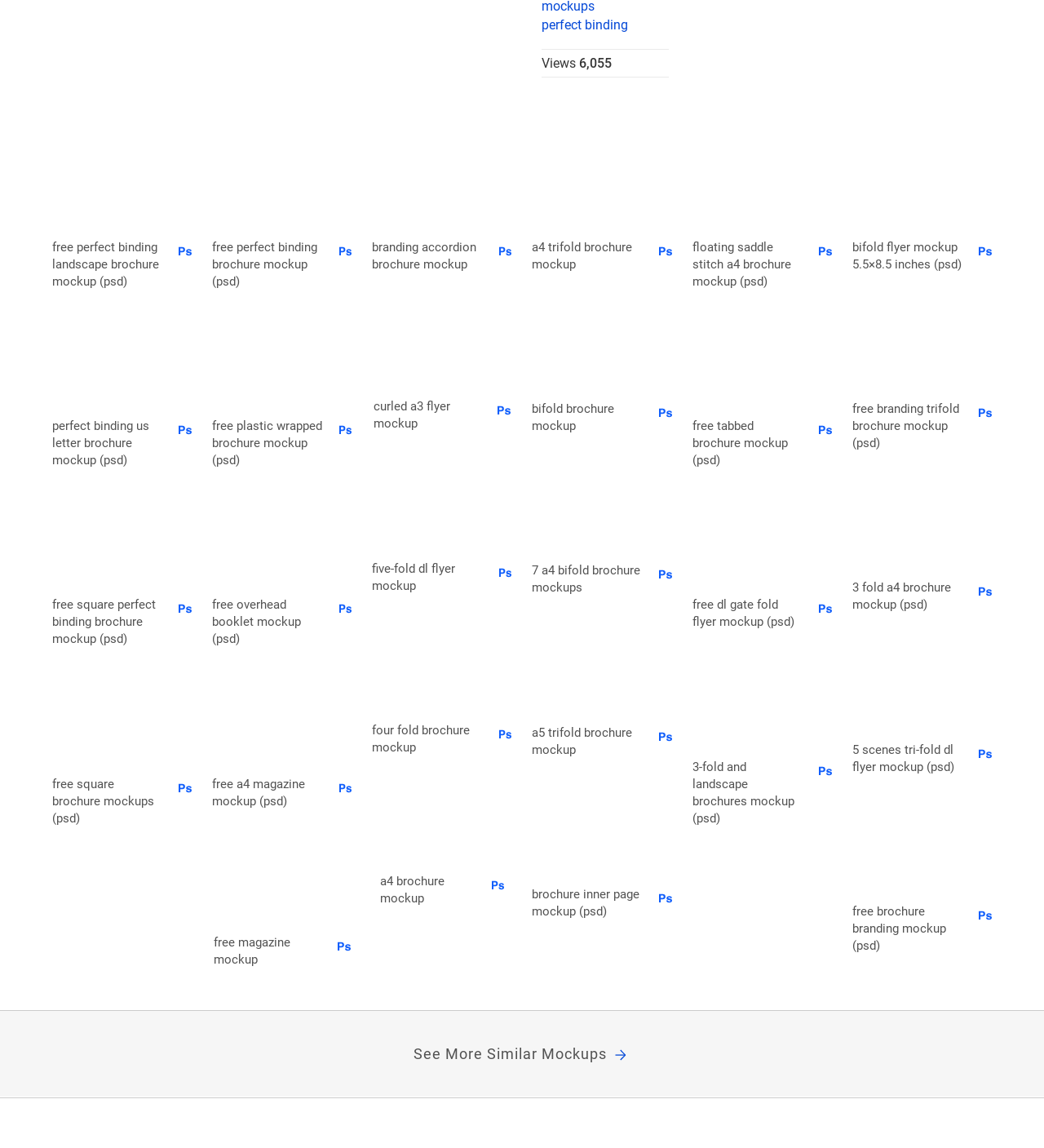Pinpoint the bounding box coordinates of the clickable area necessary to execute the following instruction: "download free perfect binding landscape brochure mockup". The coordinates should be given as four float numbers between 0 and 1, namely [left, top, right, bottom].

[0.05, 0.206, 0.157, 0.254]